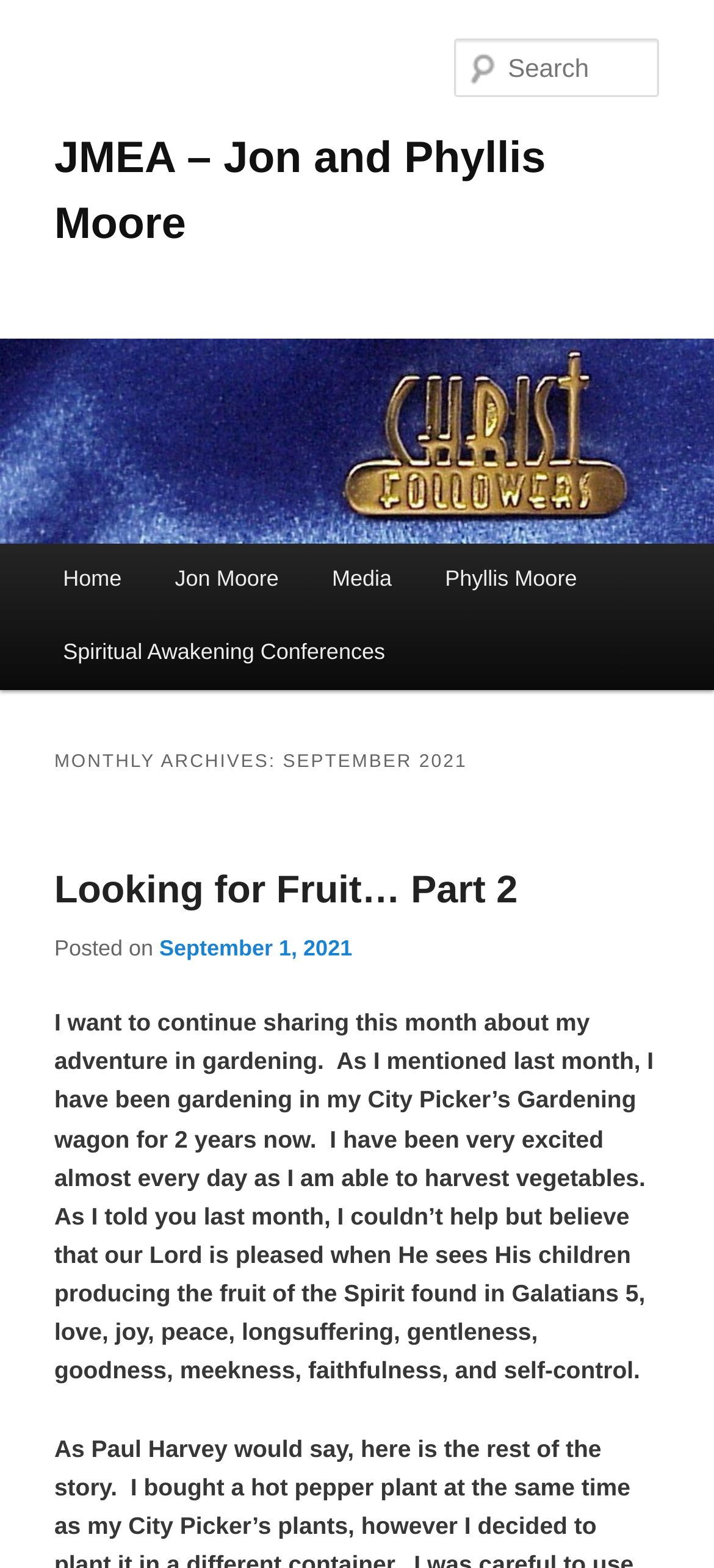Based on the element description, predict the bounding box coordinates (top-left x, top-left y, bottom-right x, bottom-right y) for the UI element in the screenshot: parent_node: Search name="s" placeholder="Search"

[0.637, 0.025, 0.924, 0.062]